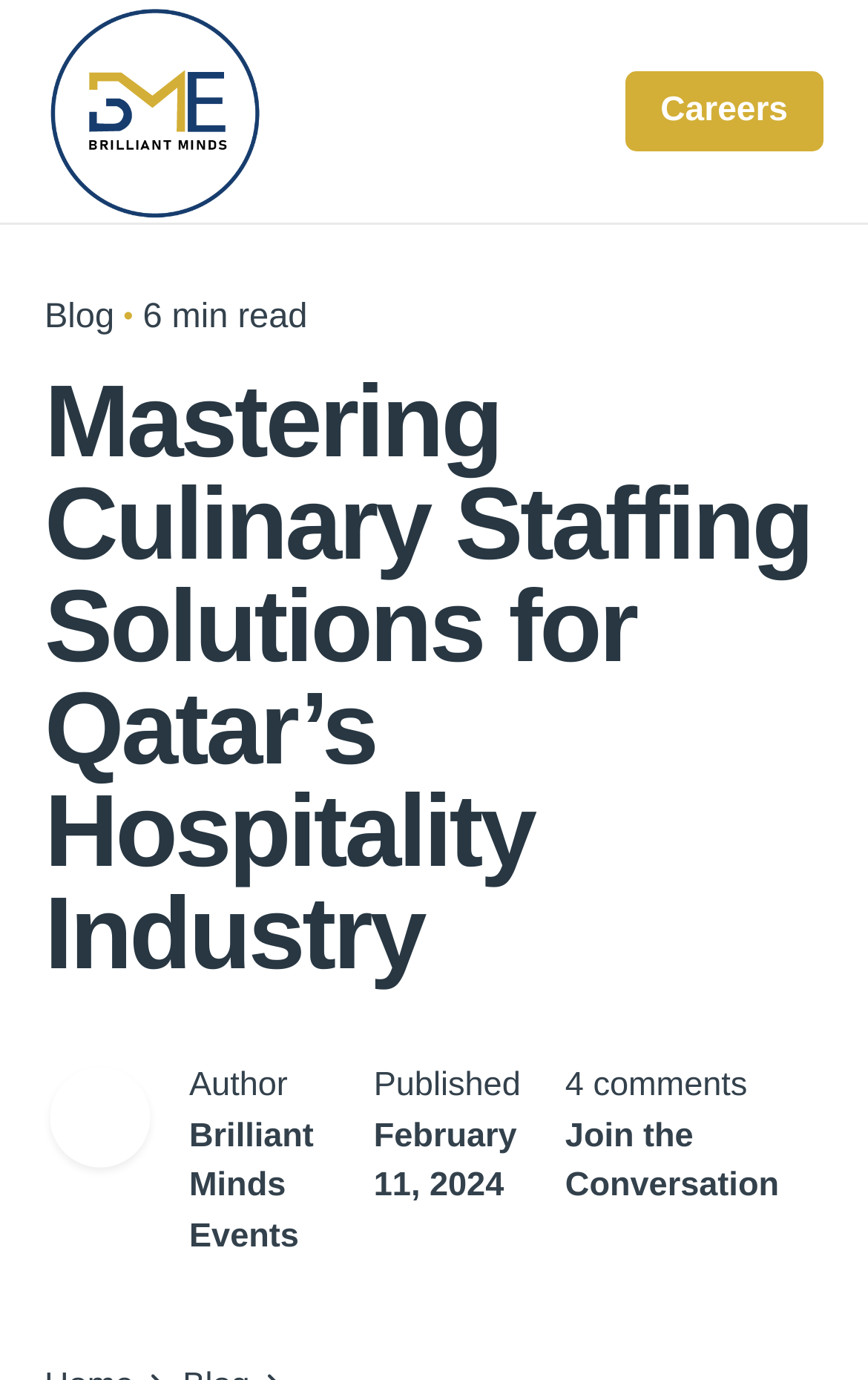What is the name of the blog section?
Based on the image content, provide your answer in one word or a short phrase.

Blog